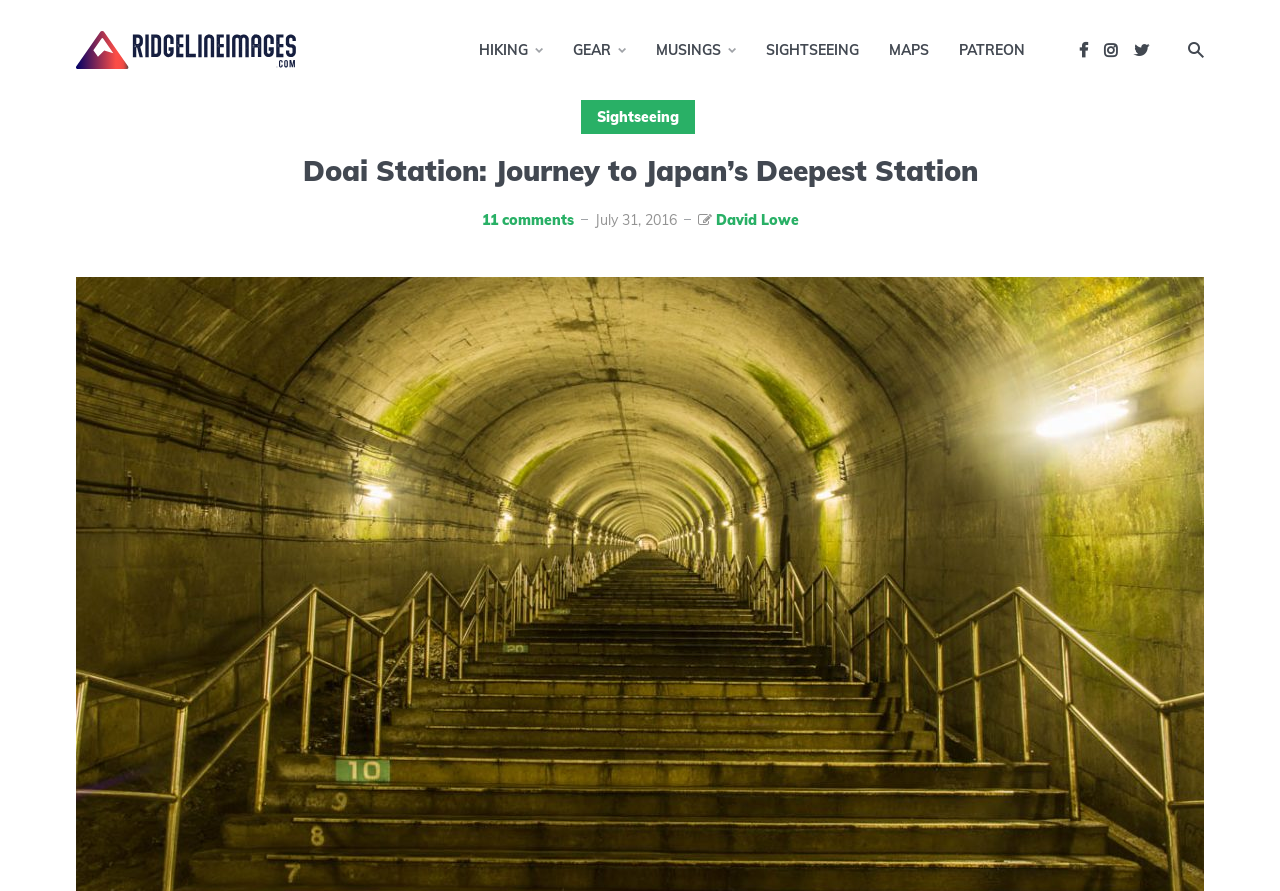Use a single word or phrase to answer the question: 
What is the name of the station being discussed?

Doai Station